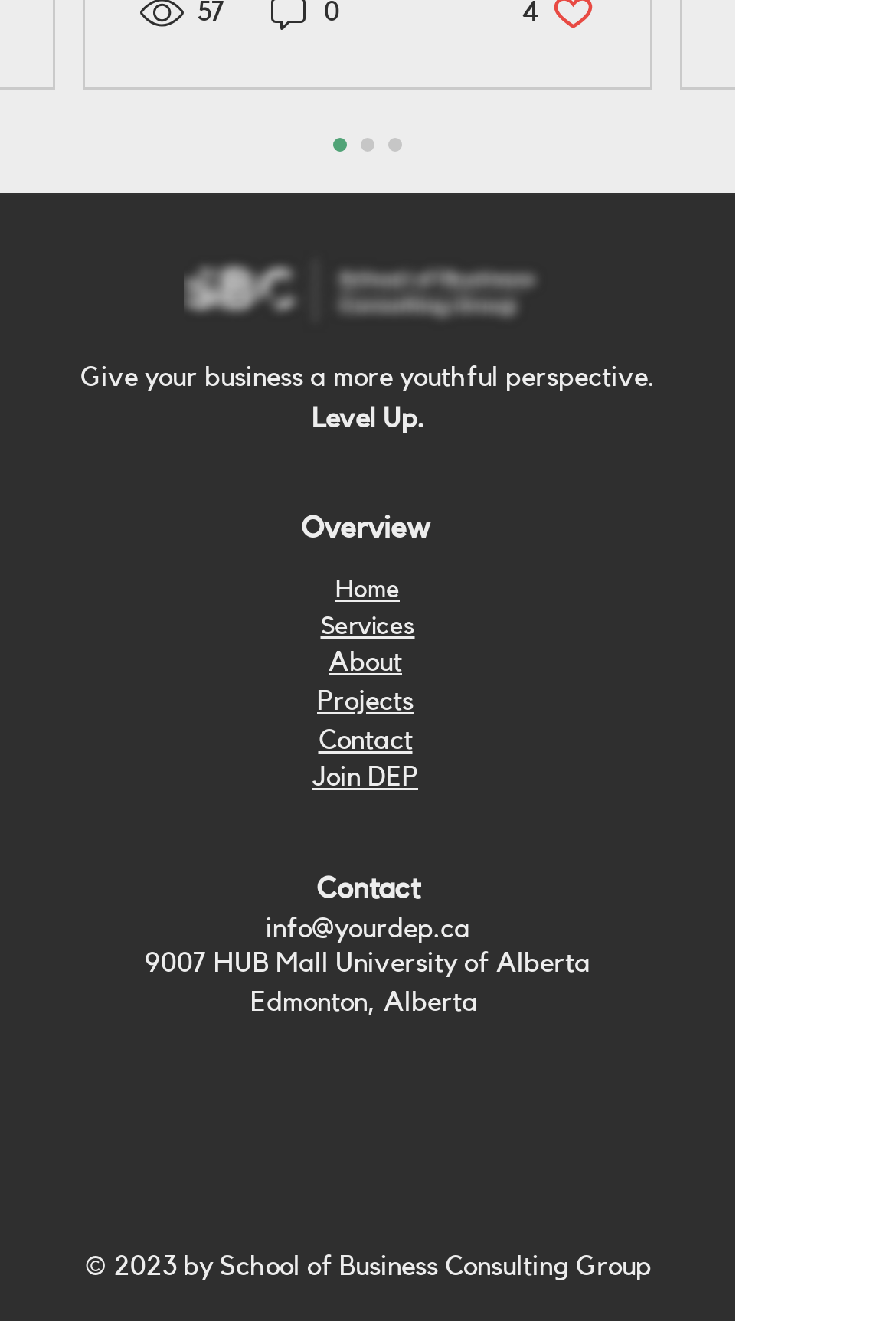Using the image as a reference, answer the following question in as much detail as possible:
What is the company's location?

I found the company's location by looking at the address listed at the bottom of the webpage. The address is '9007 HUB Mall University of Alberta Edmonton, Alberta', which indicates that the company is located in Edmonton, Alberta.